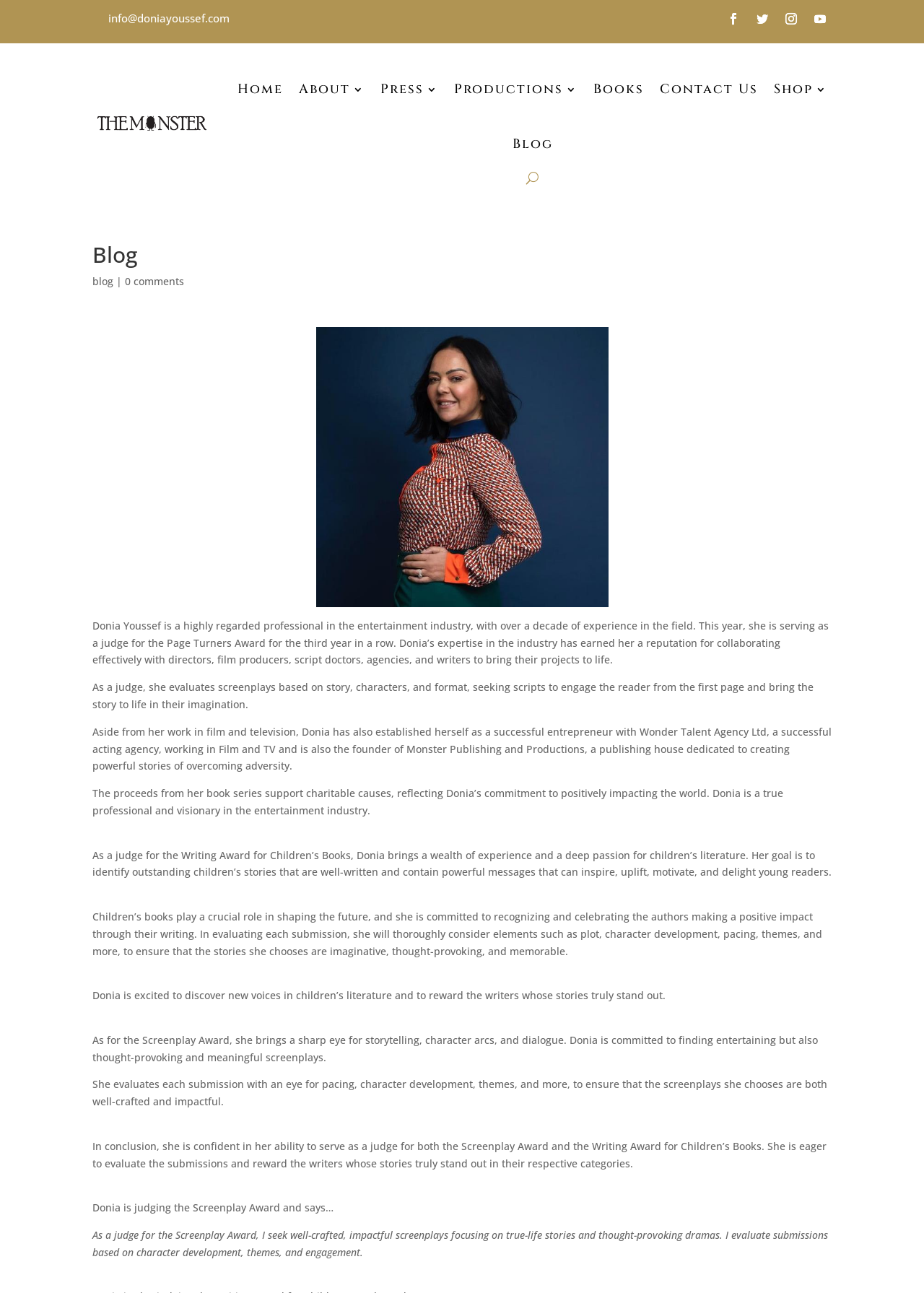Determine the bounding box for the UI element that matches this description: "Follow".

[0.812, 0.006, 0.838, 0.023]